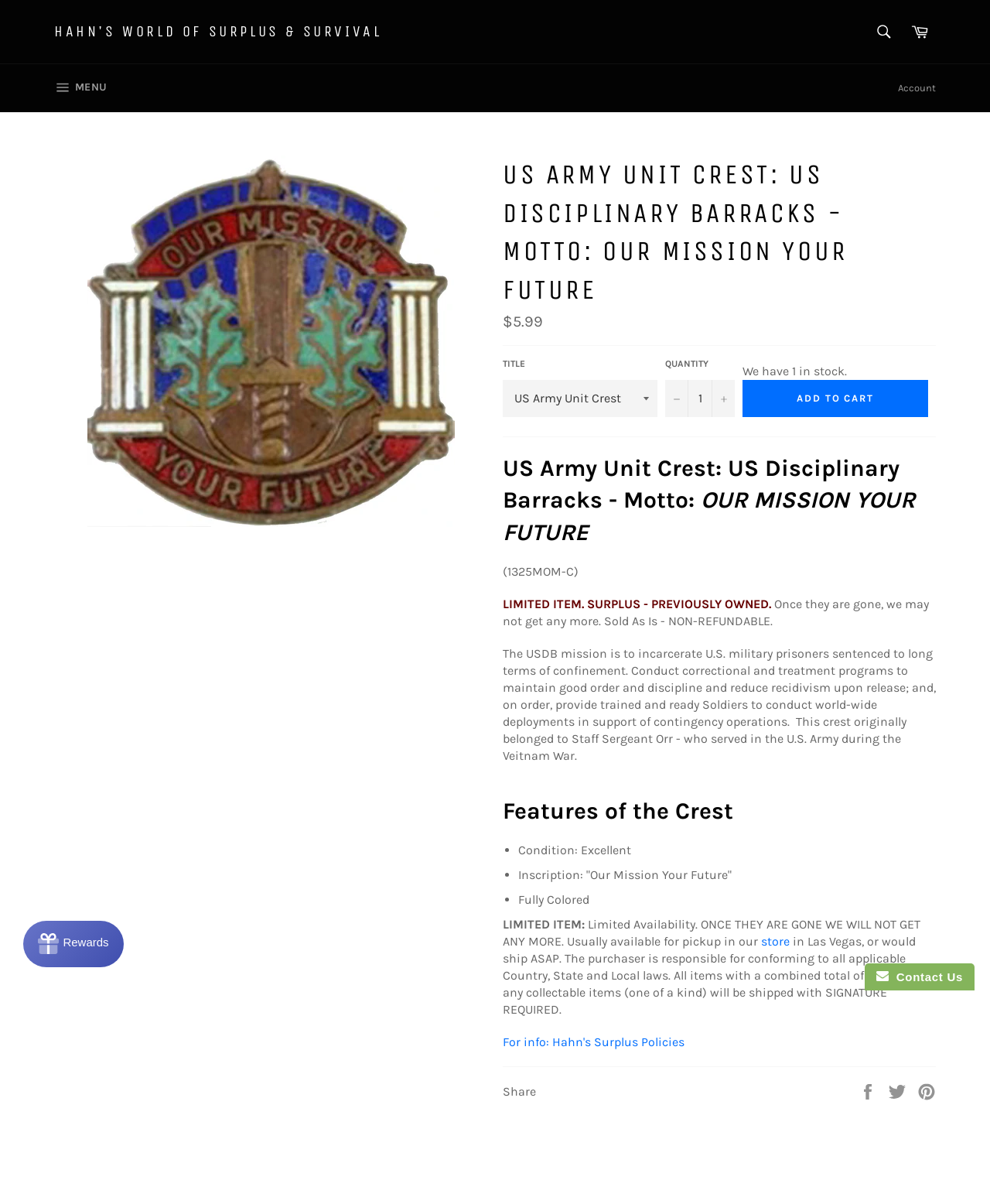Mark the bounding box of the element that matches the following description: "Contact Us".

[0.873, 0.8, 0.984, 0.823]